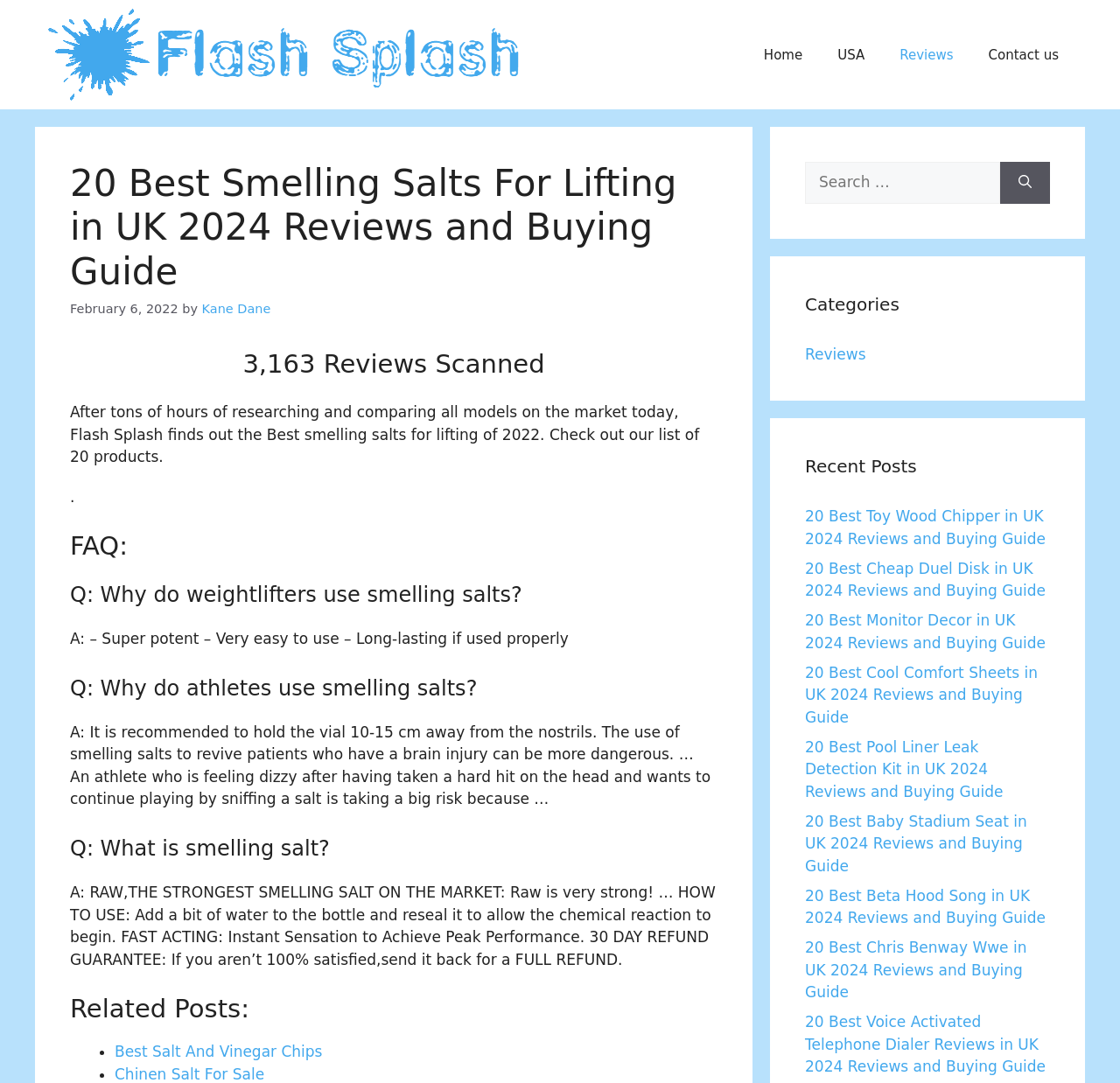What is the name of the author of this webpage?
Please use the visual content to give a single word or phrase answer.

Kane Dane